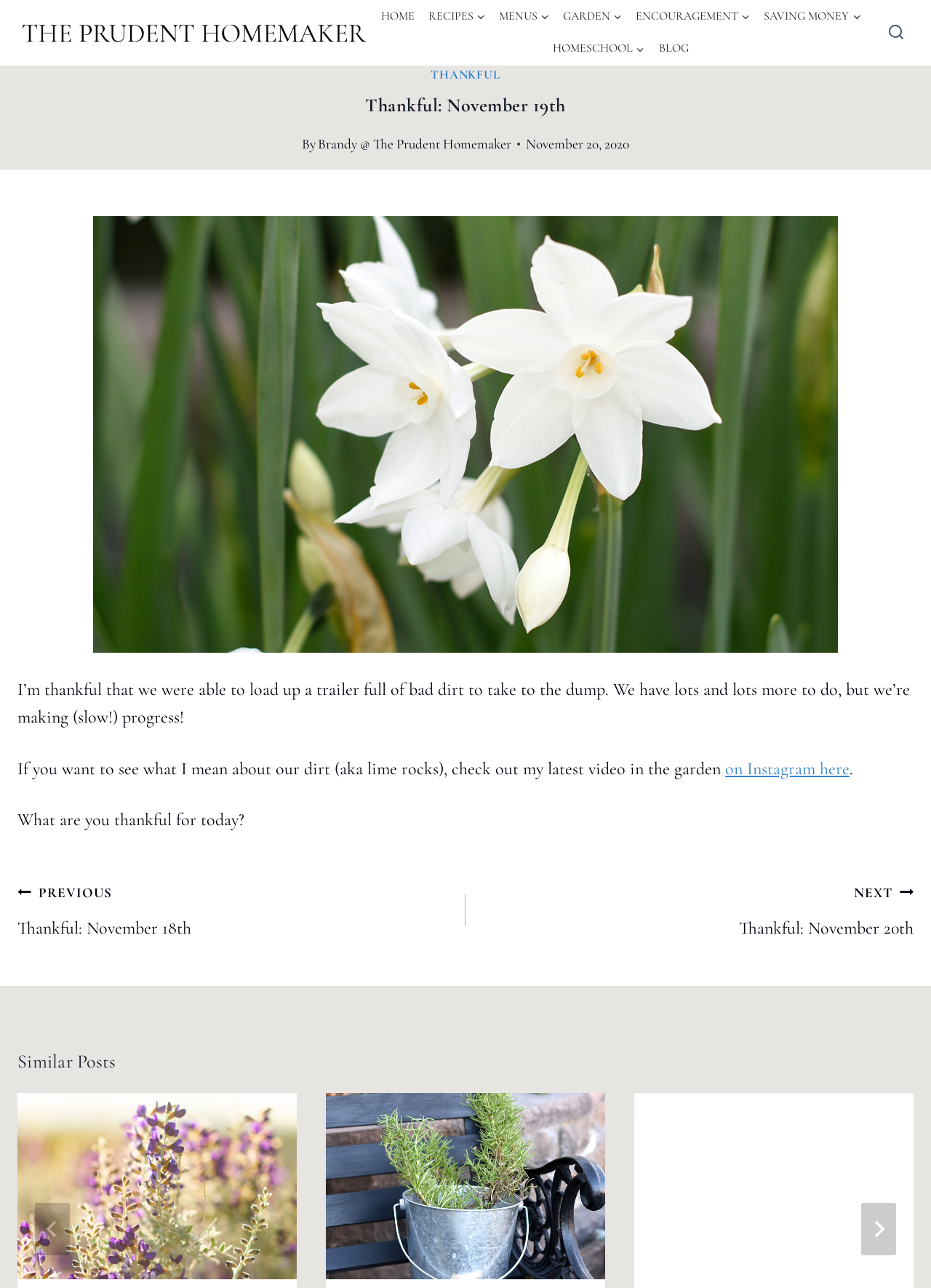Please identify the bounding box coordinates of the clickable area that will allow you to execute the instruction: "Click the 'HOME' link".

[0.402, 0.0, 0.452, 0.025]